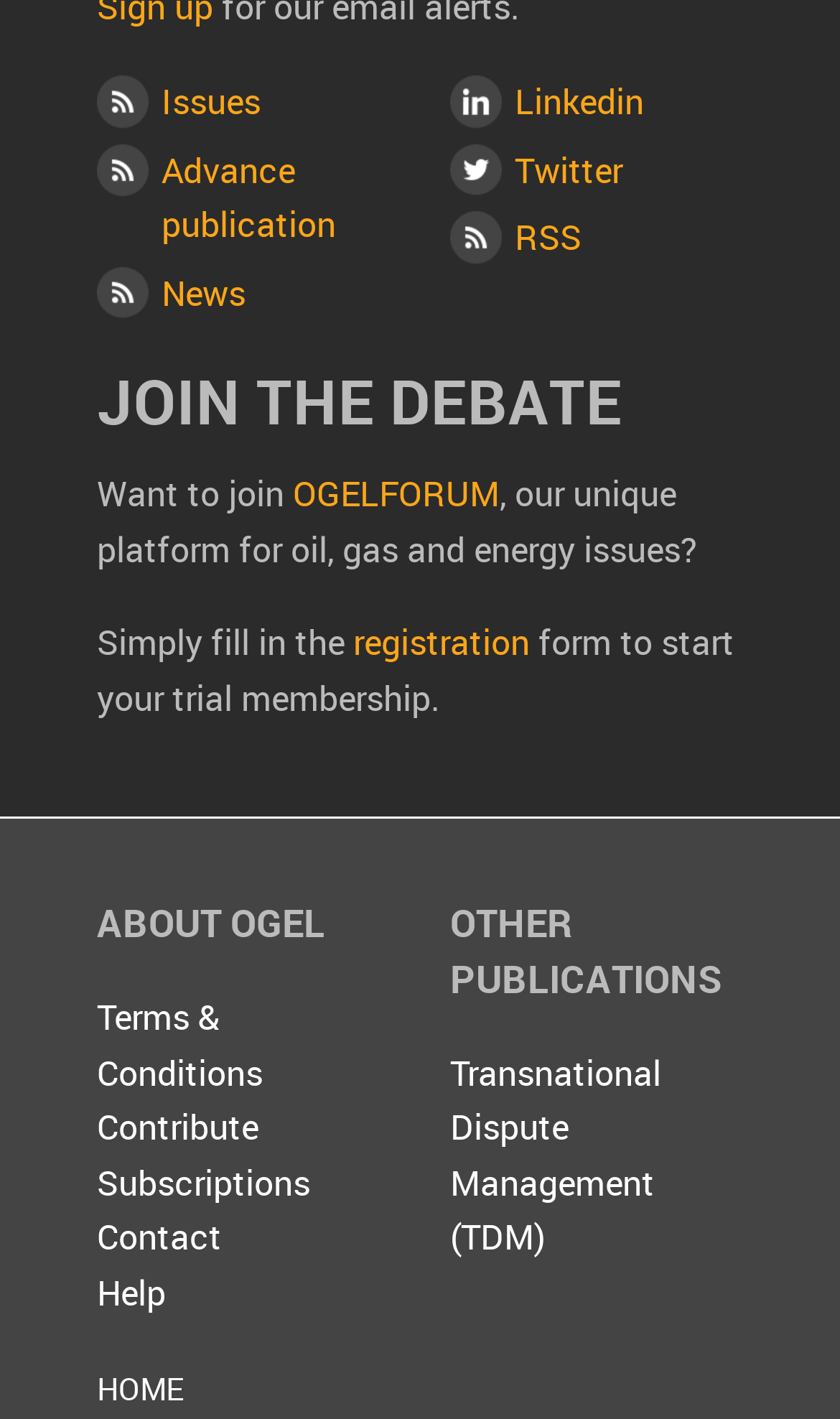Please mark the clickable region by giving the bounding box coordinates needed to complete this instruction: "Visit Transnational Dispute Management".

[0.536, 0.739, 0.787, 0.889]